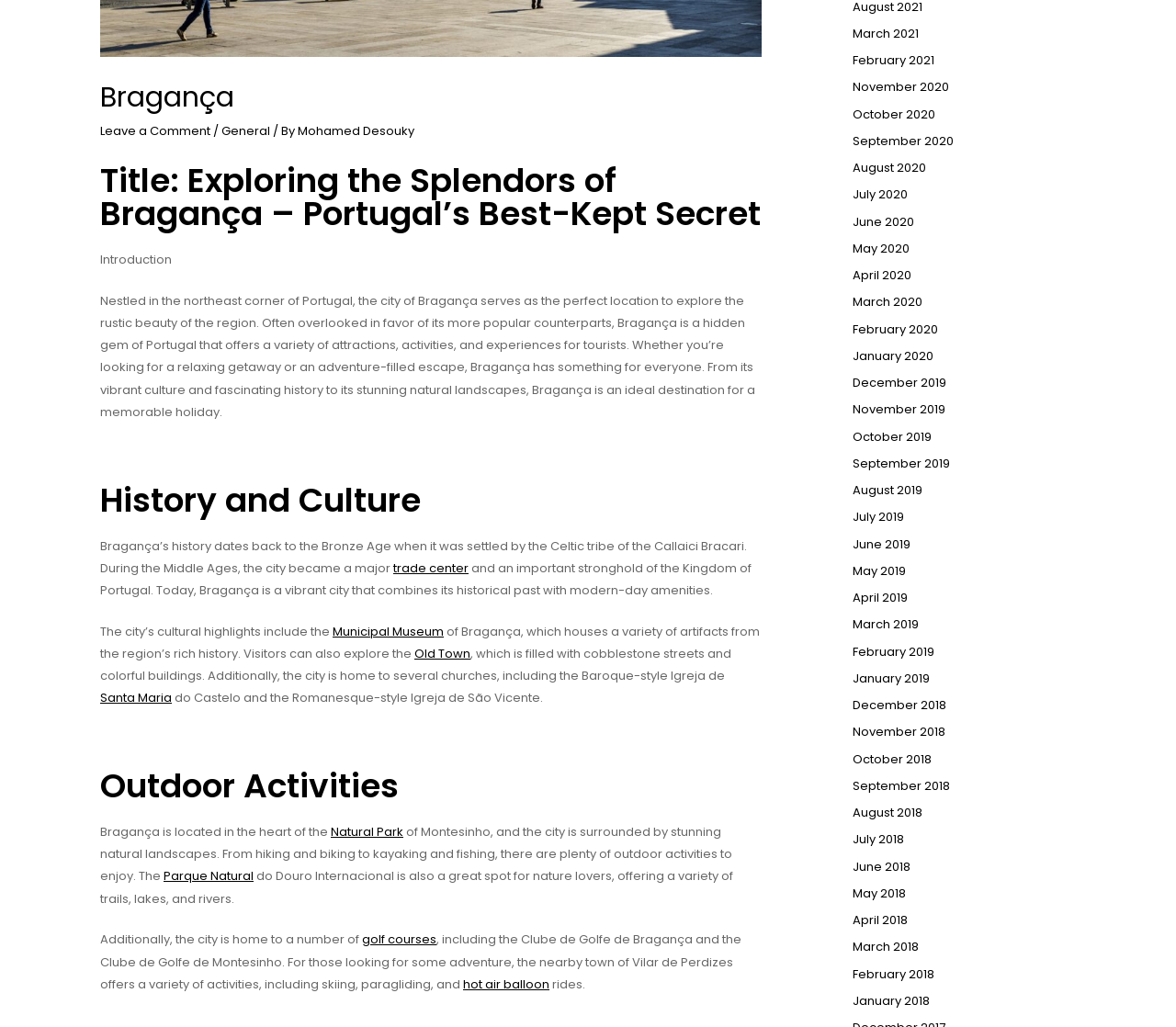Extract the bounding box coordinates for the UI element described as: "October 2019".

[0.725, 0.416, 0.792, 0.433]